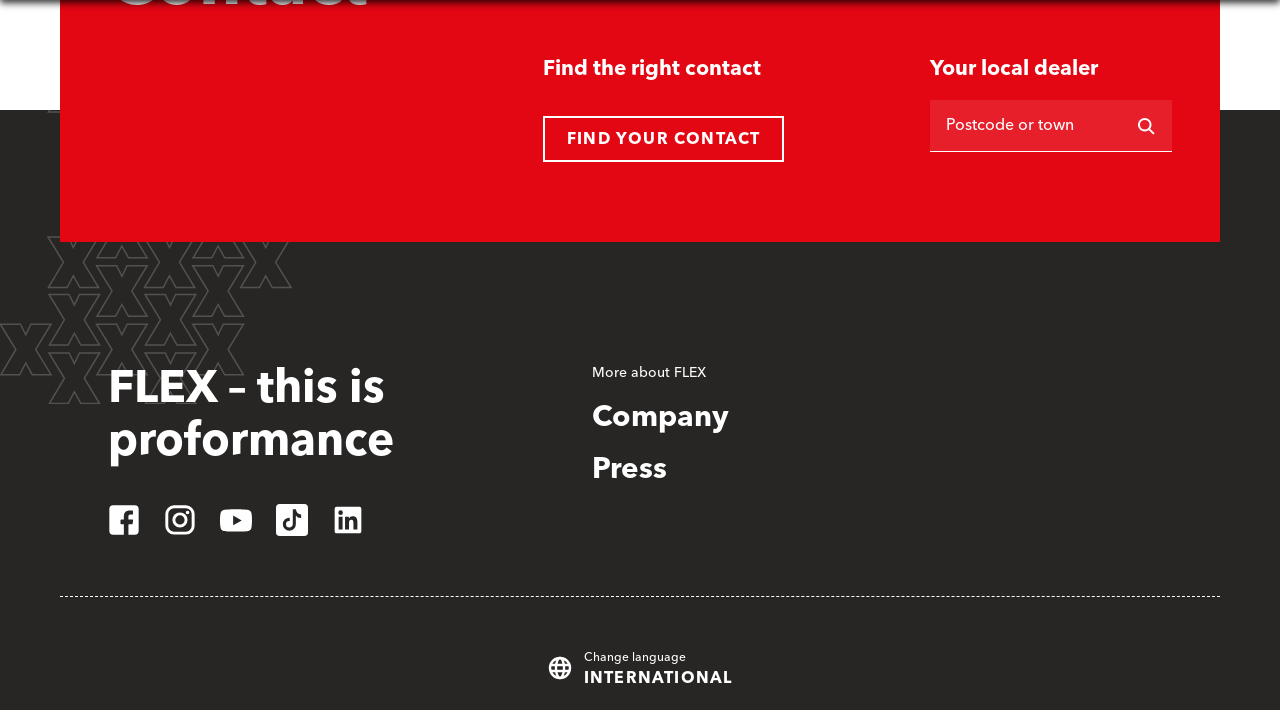Determine the coordinates of the bounding box that should be clicked to complete the instruction: "Follow FLEX on Facebook". The coordinates should be represented by four float numbers between 0 and 1: [left, top, right, bottom].

[0.075, 0.692, 0.119, 0.771]